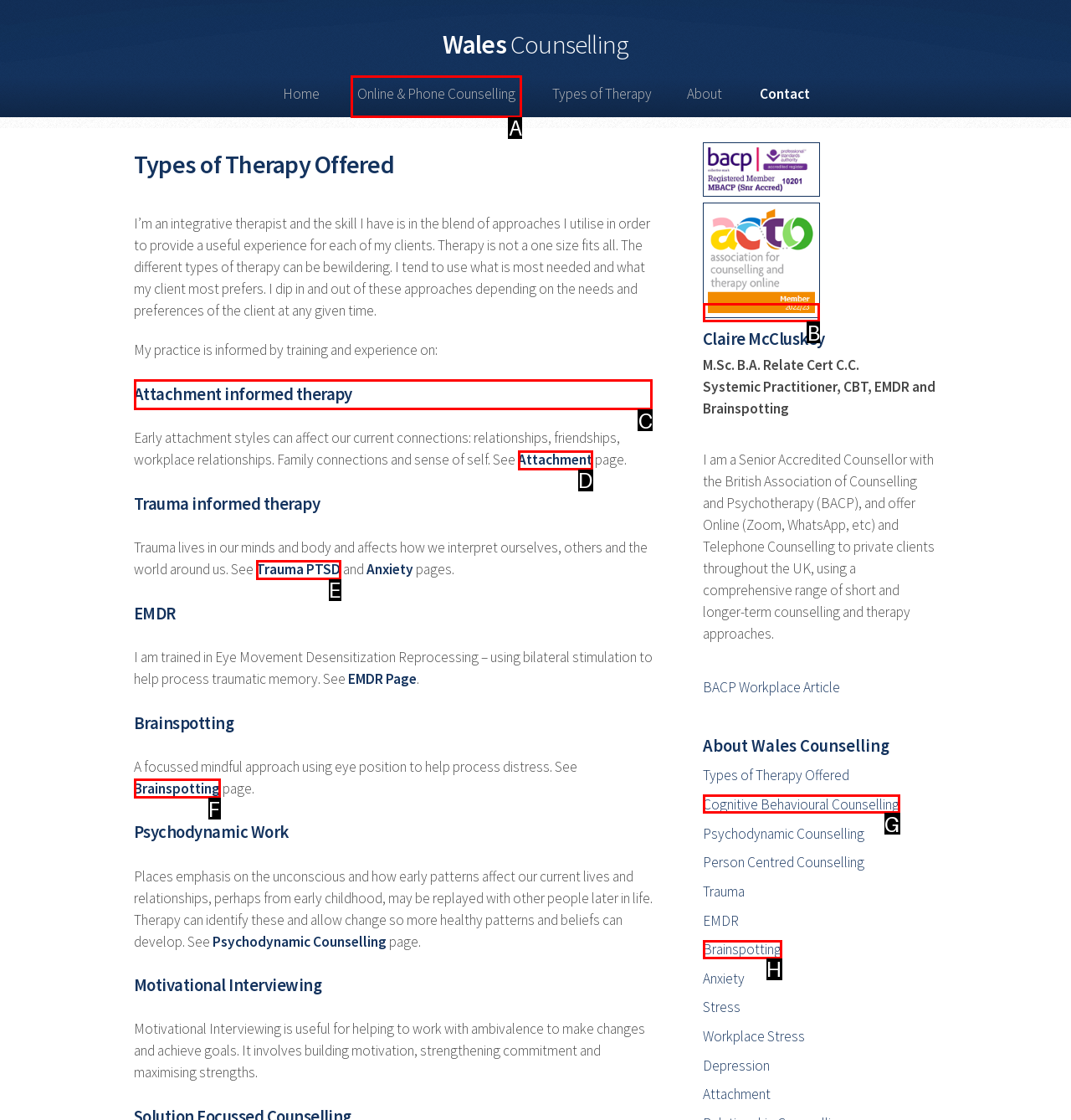Point out which UI element to click to complete this task: Read about 'Attachment informed therapy'
Answer with the letter corresponding to the right option from the available choices.

C